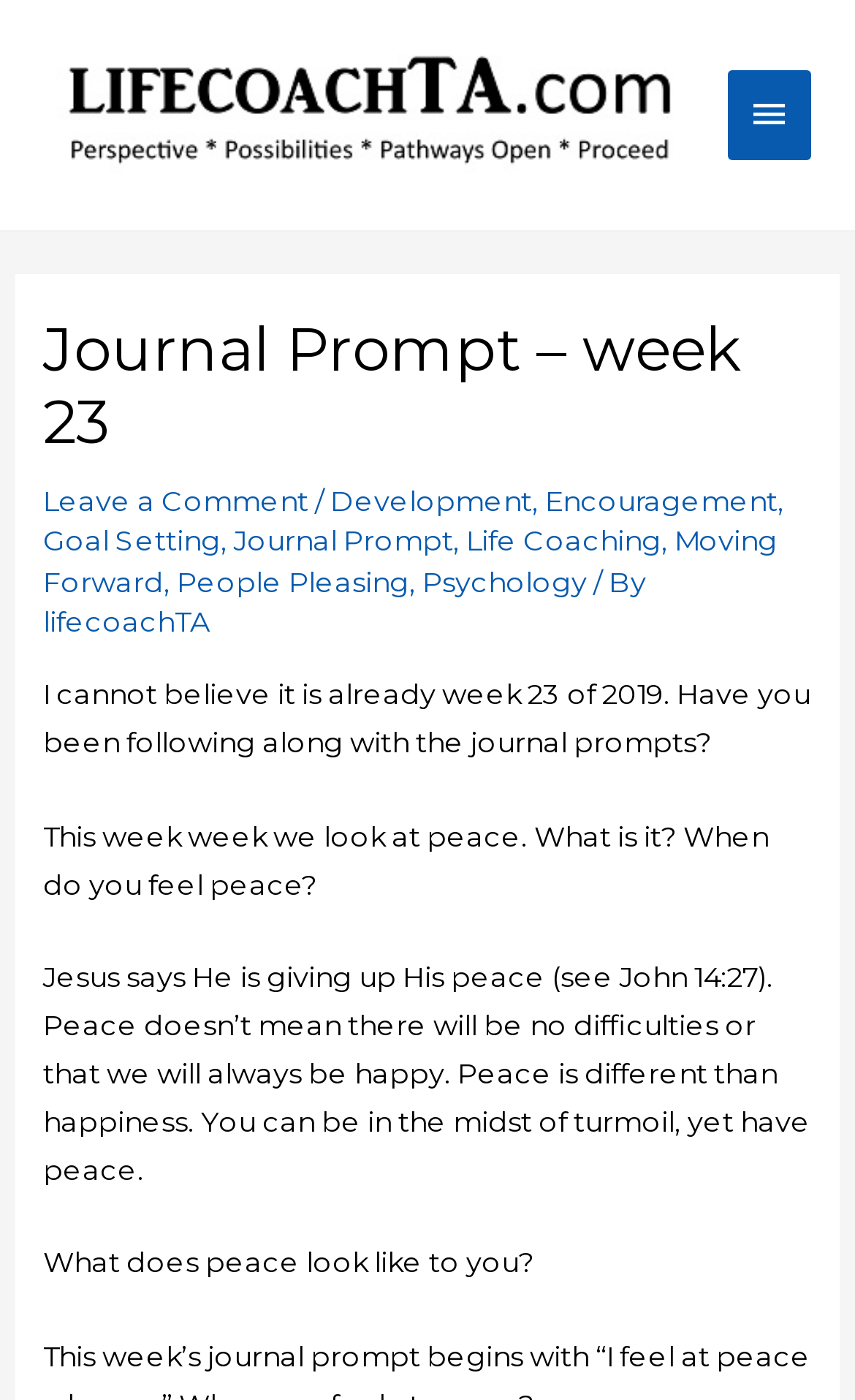Please respond to the question with a concise word or phrase:
What is the topic of week 23's journal prompt?

Peace